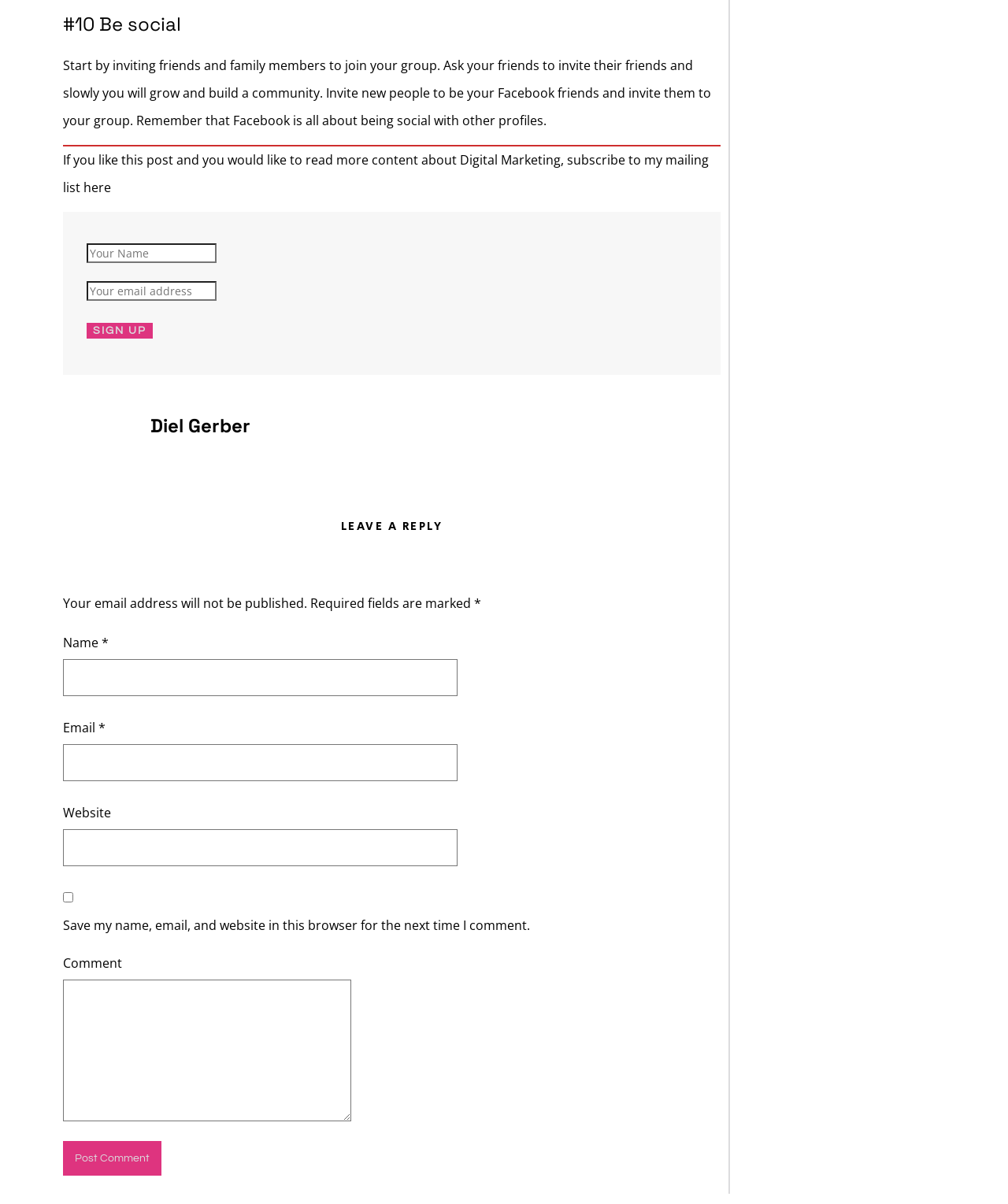Provide a single word or phrase to answer the given question: 
What is the label of the button below the 'Comment' text box?

Post Comment